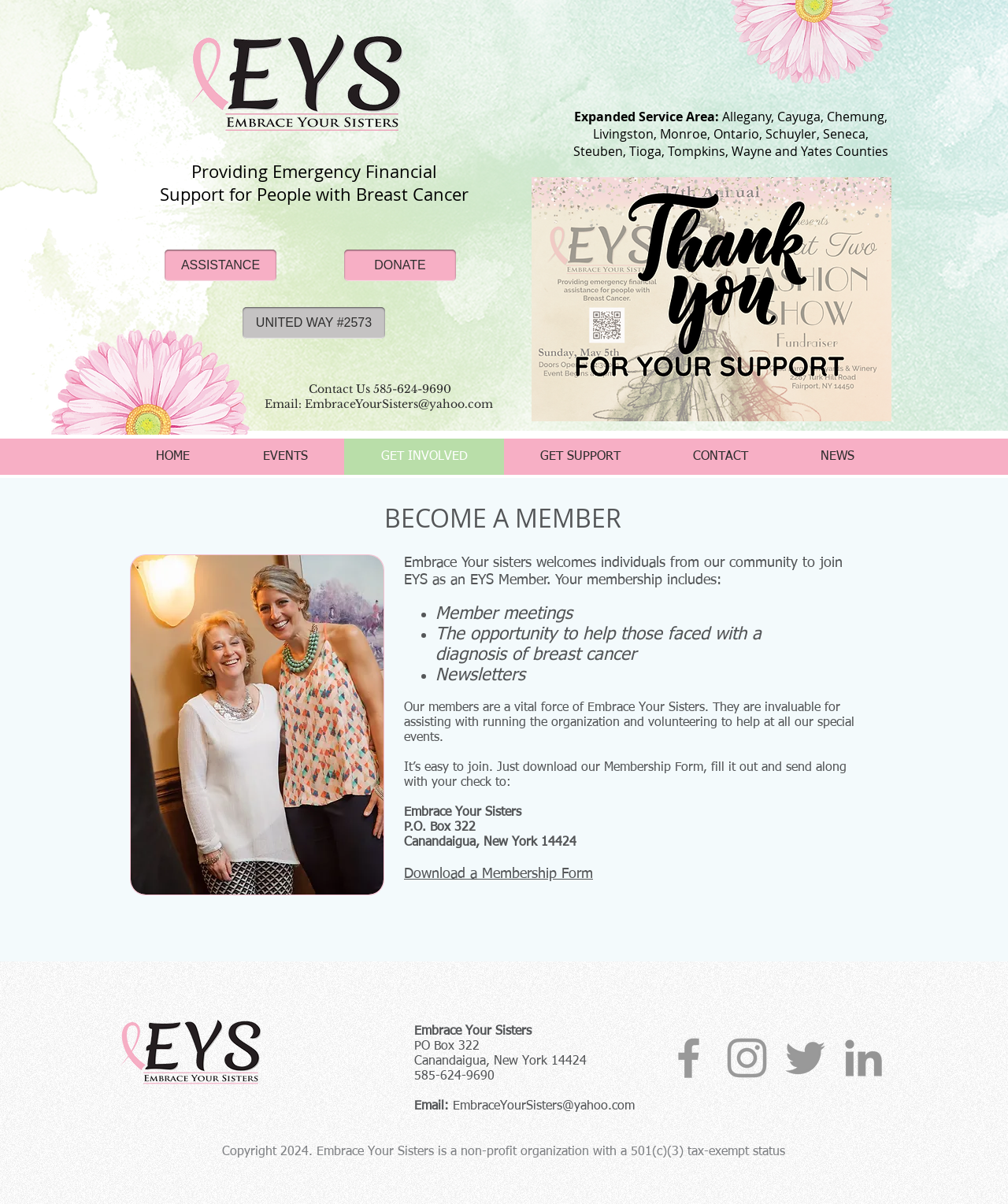Please answer the following question using a single word or phrase: 
What is the tax-exempt status of Embrace Your Sisters?

501(c)(3)